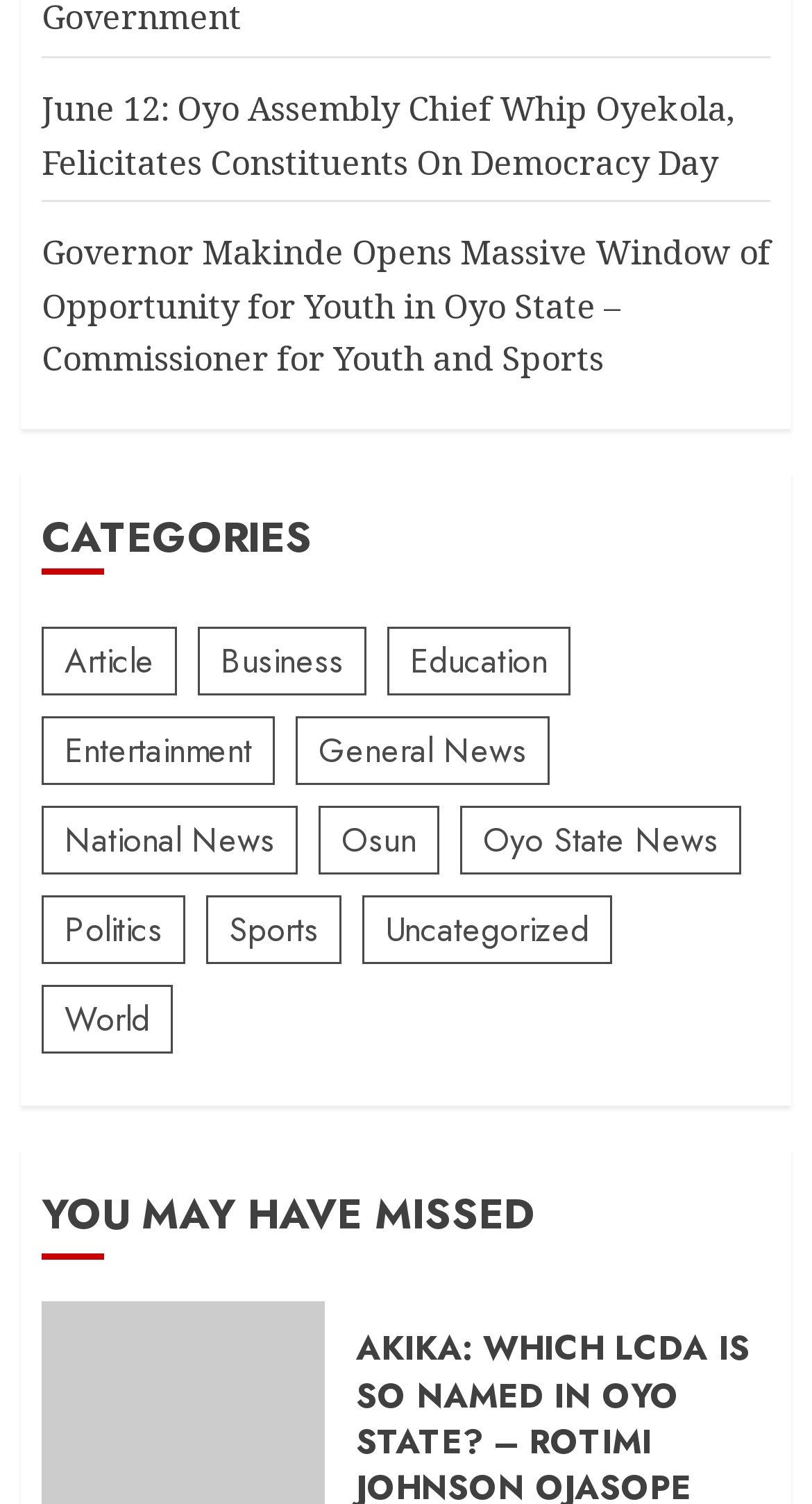Identify the bounding box coordinates of the part that should be clicked to carry out this instruction: "read article about Governor Makinde".

[0.051, 0.153, 0.949, 0.255]